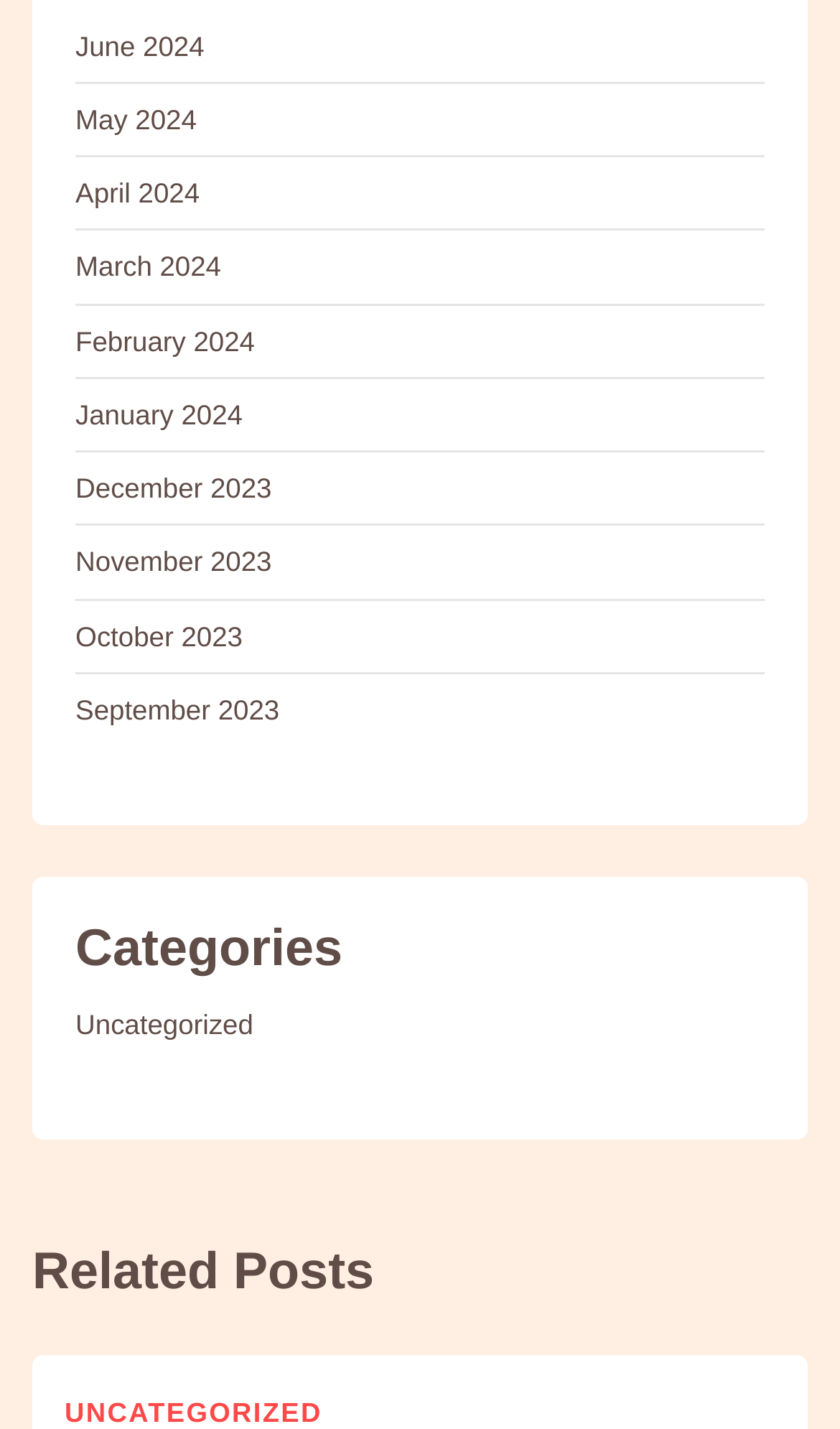What is the vertical position of the 'Categories' heading relative to the 'Related Posts' heading?
Please provide a detailed answer to the question.

By comparing the y1 and y2 coordinates of the 'Categories' heading and the 'Related Posts' heading, I determined that the 'Categories' heading has a smaller y1 value (0.644) than the 'Related Posts' heading (0.864). This indicates that the 'Categories' heading is located above the 'Related Posts' heading on the webpage.